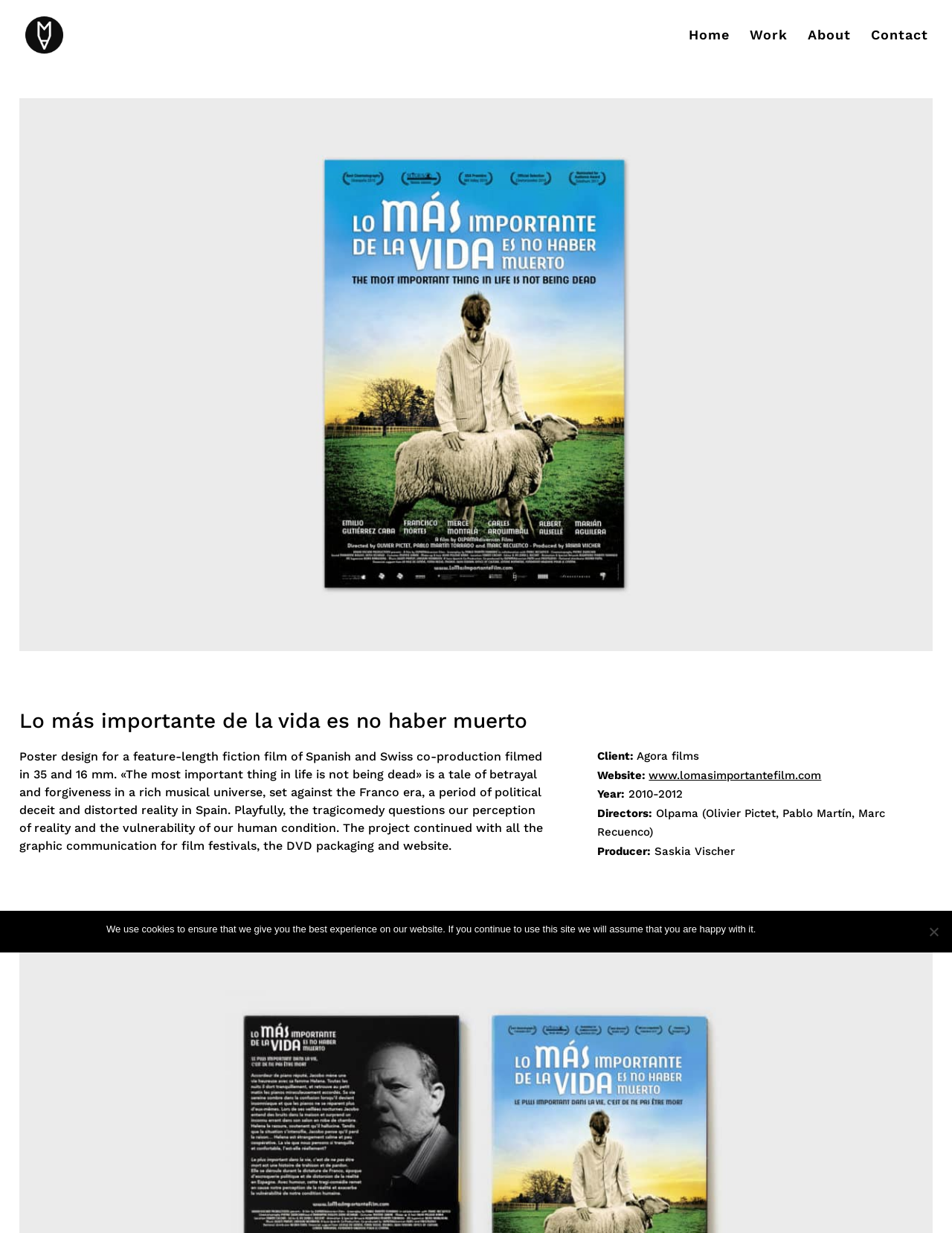Find the bounding box coordinates of the element to click in order to complete the given instruction: "visit the website of the film 'Lo más importante'."

[0.682, 0.623, 0.863, 0.634]